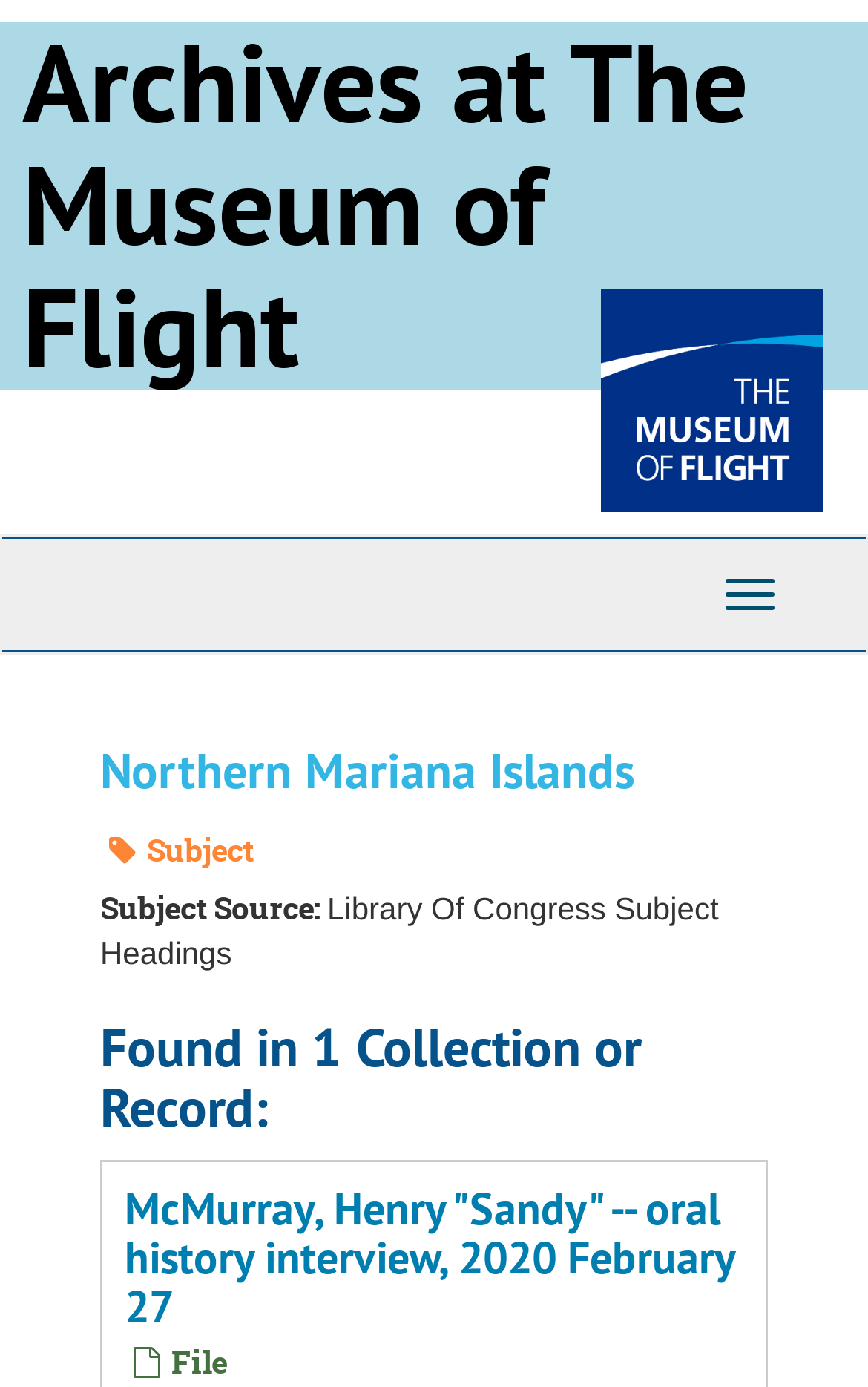What is the category of the page?
Look at the image and construct a detailed response to the question.

I found the answer by looking at the heading 'Archives at The Museum of Flight' and the overall structure of the page, which suggests that the page is related to archives.